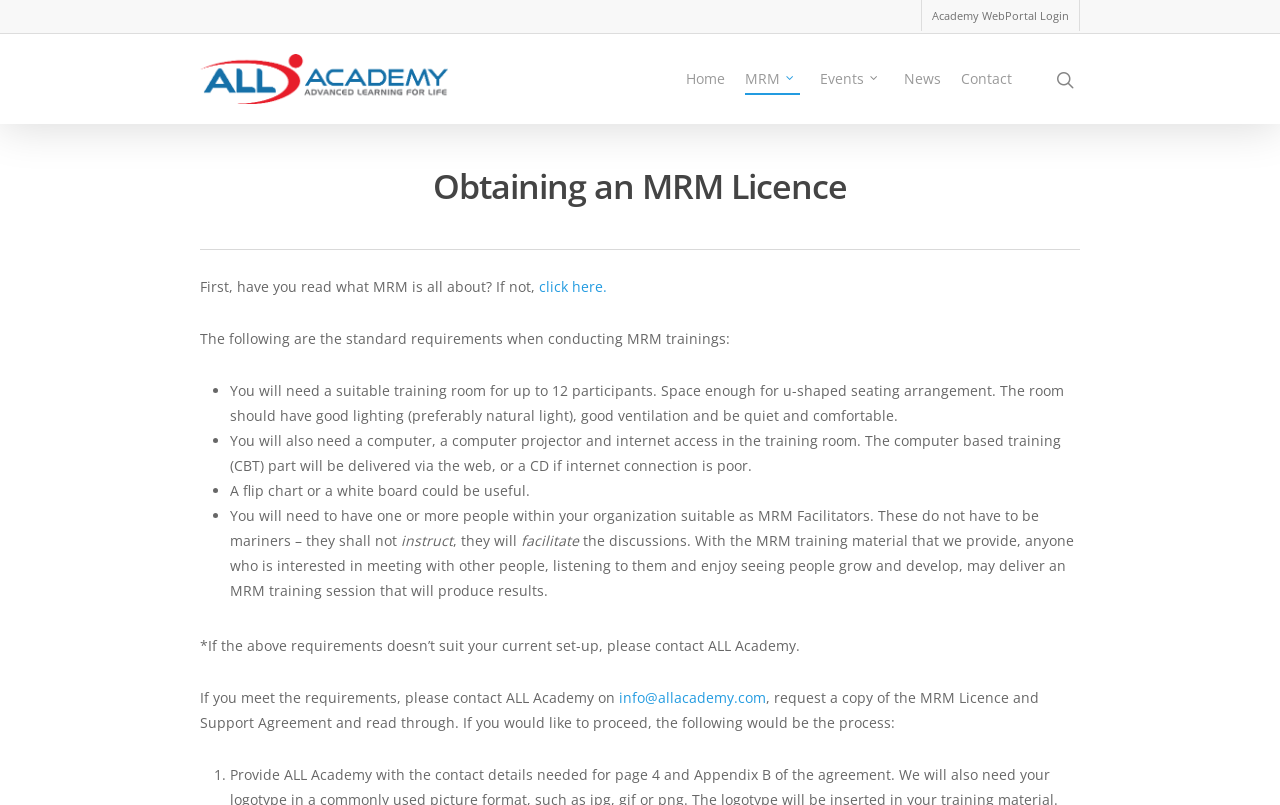Locate the bounding box coordinates of the element that should be clicked to execute the following instruction: "Go to the 'Home' page".

[0.536, 0.086, 0.566, 0.11]